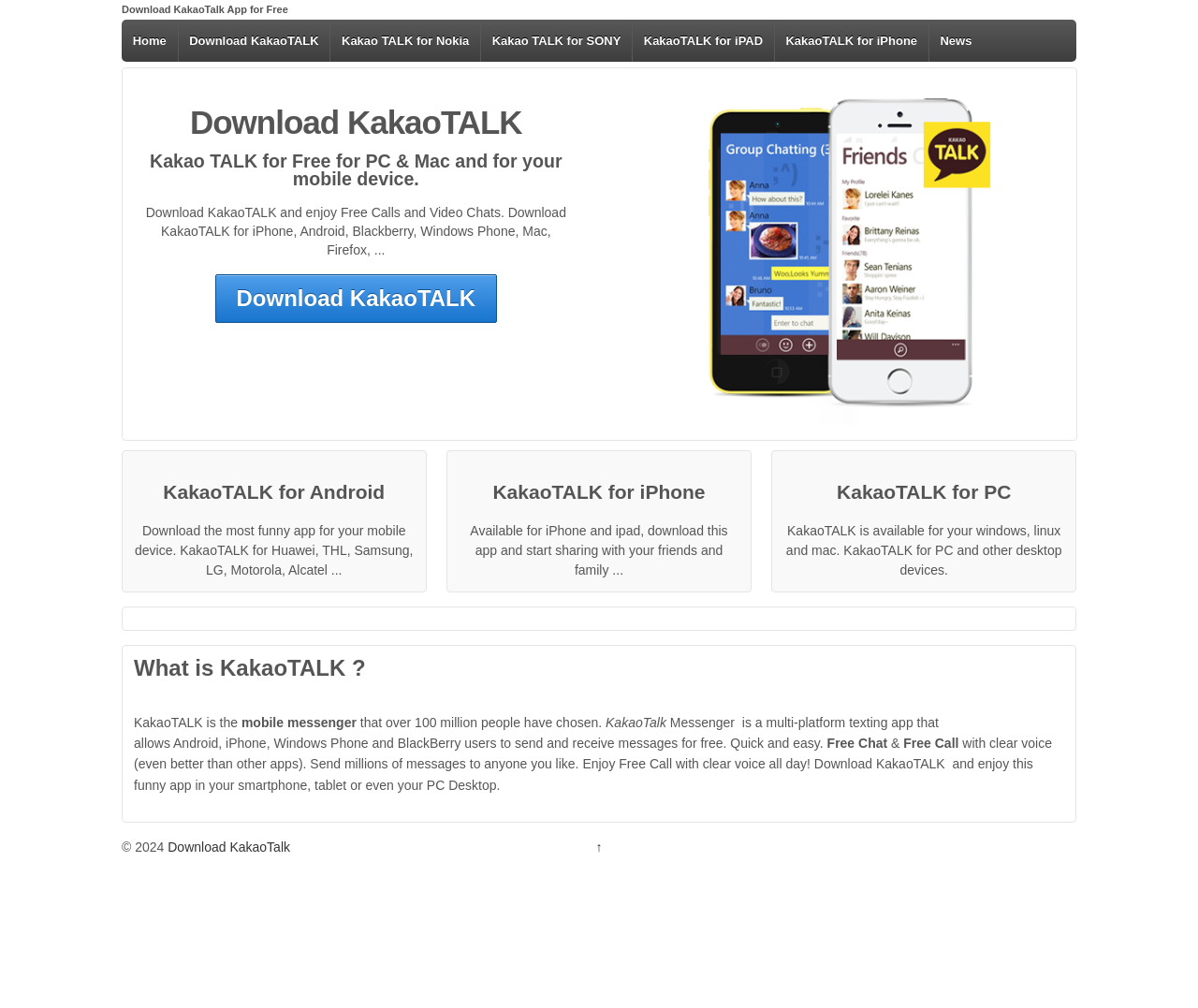Based on the image, provide a detailed and complete answer to the question: 
Is KakaoTALK available for desktop devices?

The webpage mentions that KakaoTALK is available for PC and other desktop devices. This can be seen in the heading 'KakaoTALK for PC' and the static text 'KakaoTALK is available for your windows, linux and mac. KakaoTALK for PC and other desktop devices'.